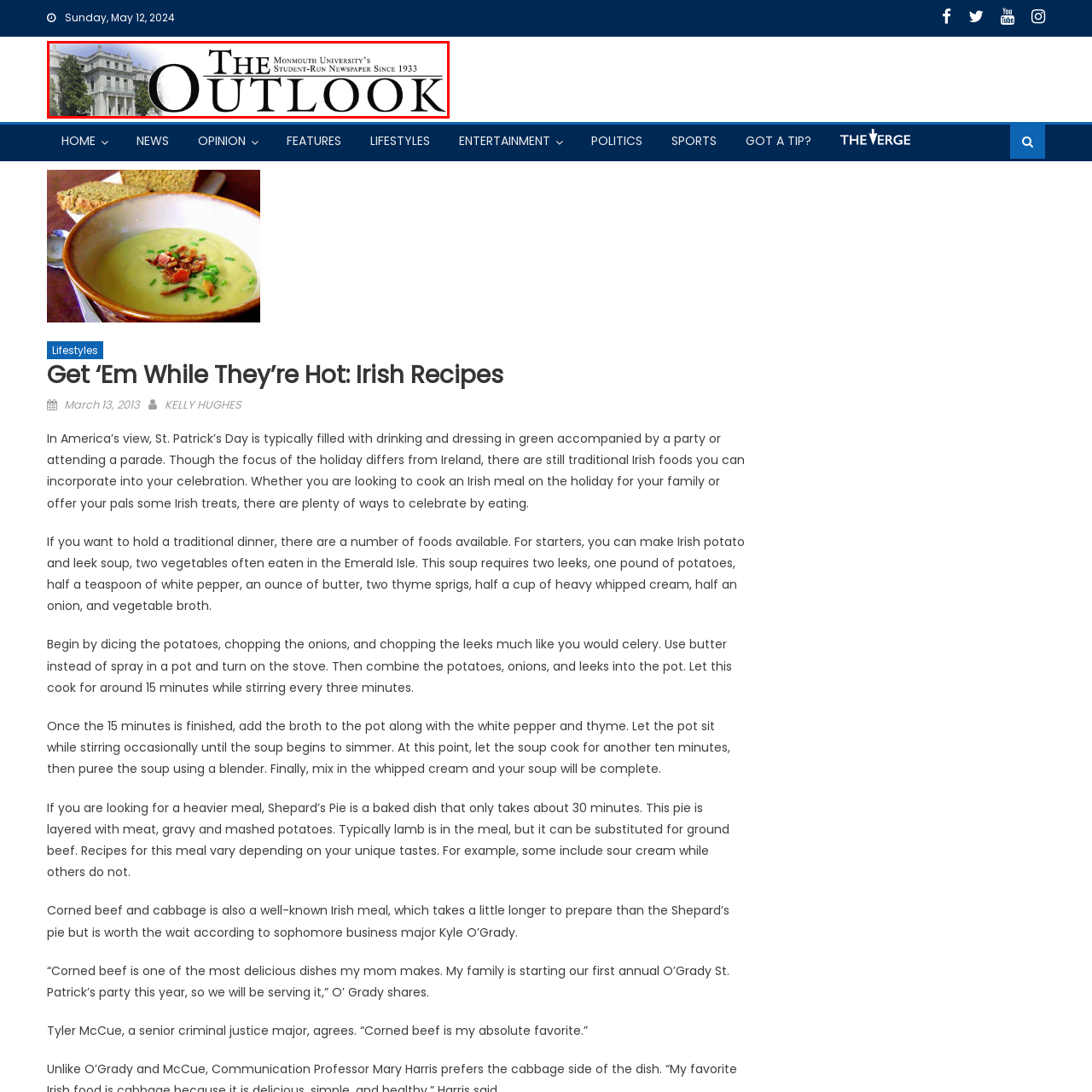Generate a detailed explanation of the image that is highlighted by the red box.

The image showcases the logo of "The Outlook," the student-run newspaper of Monmouth University, established in 1933. The logo features a sophisticated design with bold typography, emphasizing "The Outlook" prominently. Below the main title, a smaller text reads "Monmouth University's Student-Run Newspaper Since 1933," indicating its long-standing tradition and role in campus life. The logo is complemented by a faded backdrop of a classic building, symbolizing the university's rich history and academic heritage. This visual representation underscores the newspaper's commitment to providing news and insights within the Monmouth University community.